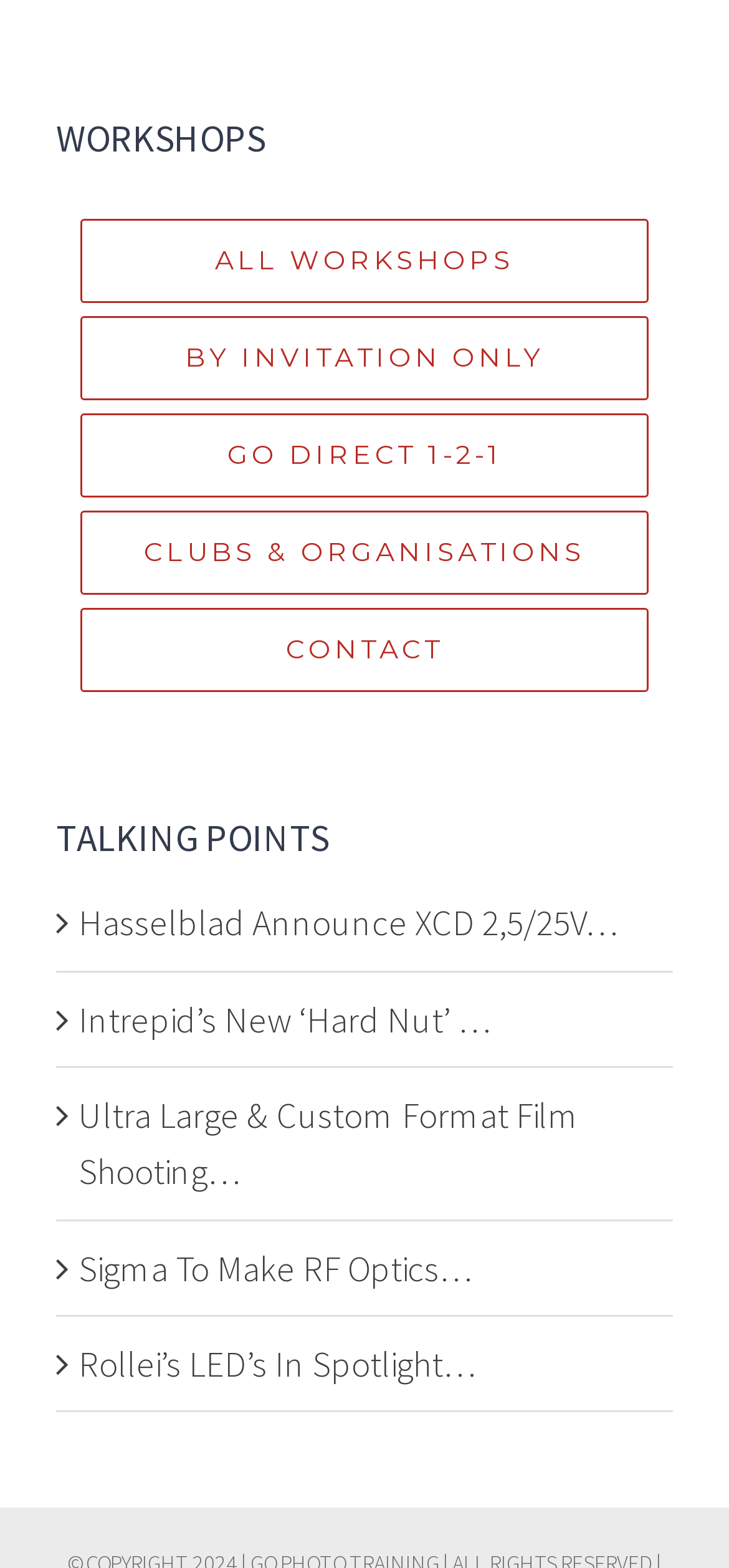Identify the bounding box coordinates for the UI element described as follows: Intrepid’s New ‘Hard Nut’ …. Use the format (top-left x, top-left y, bottom-right x, bottom-right y) and ensure all values are floating point numbers between 0 and 1.

[0.108, 0.635, 0.672, 0.664]